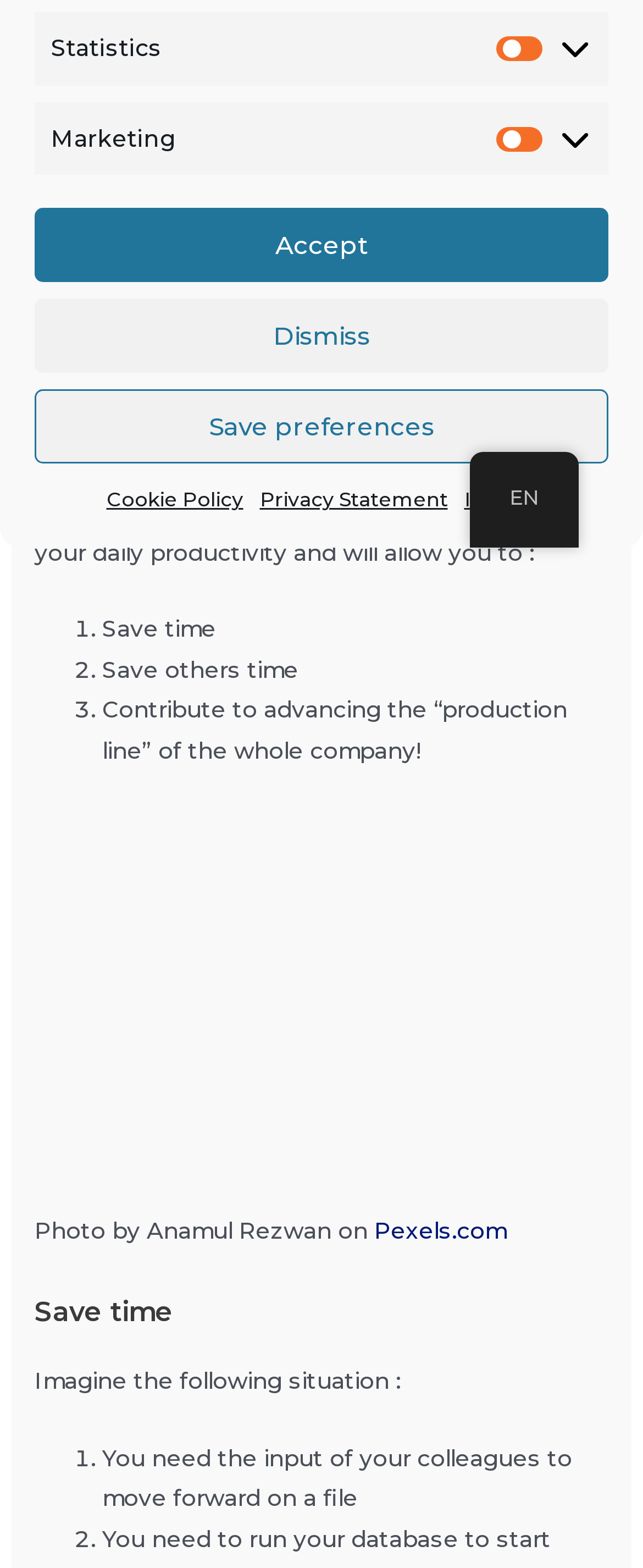Using the format (top-left x, top-left y, bottom-right x, bottom-right y), provide the bounding box coordinates for the described UI element. All values should be floating point numbers between 0 and 1: Accept

[0.054, 0.133, 0.946, 0.18]